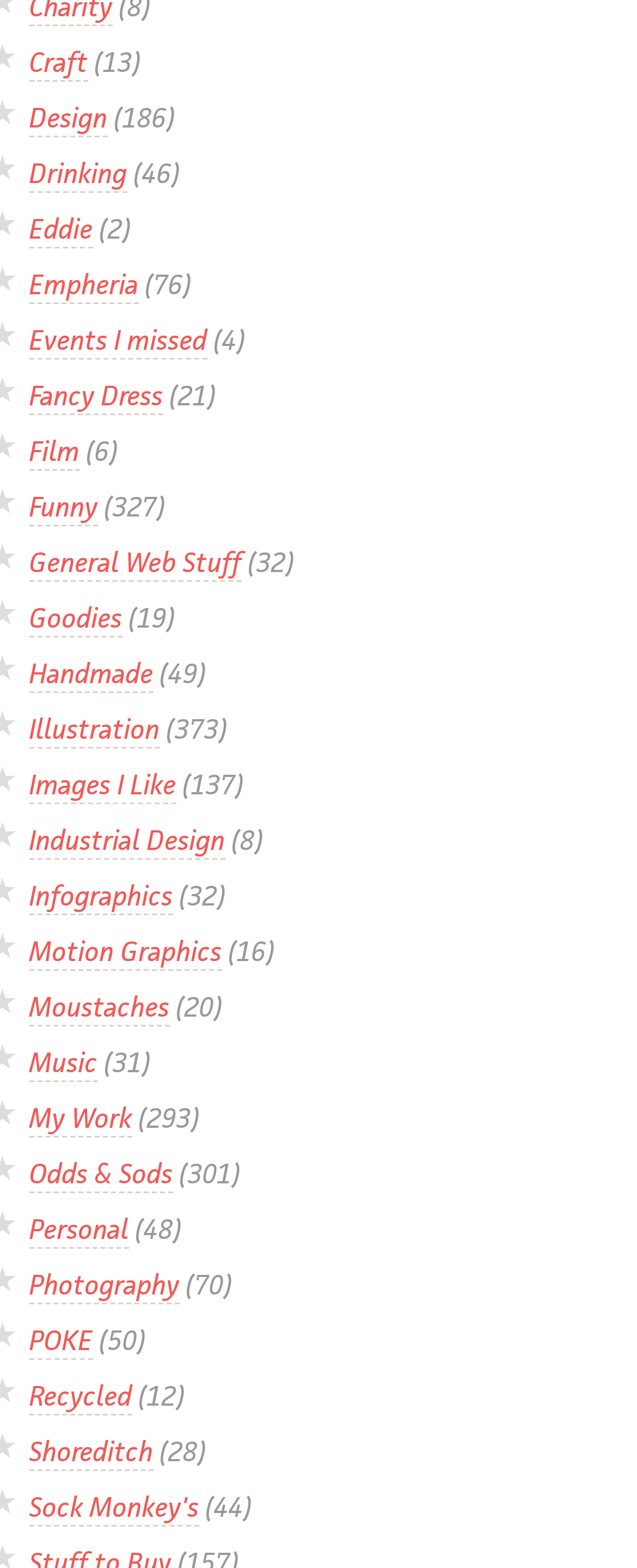Locate the bounding box coordinates of the element I should click to achieve the following instruction: "Check out Film".

[0.046, 0.276, 0.125, 0.3]